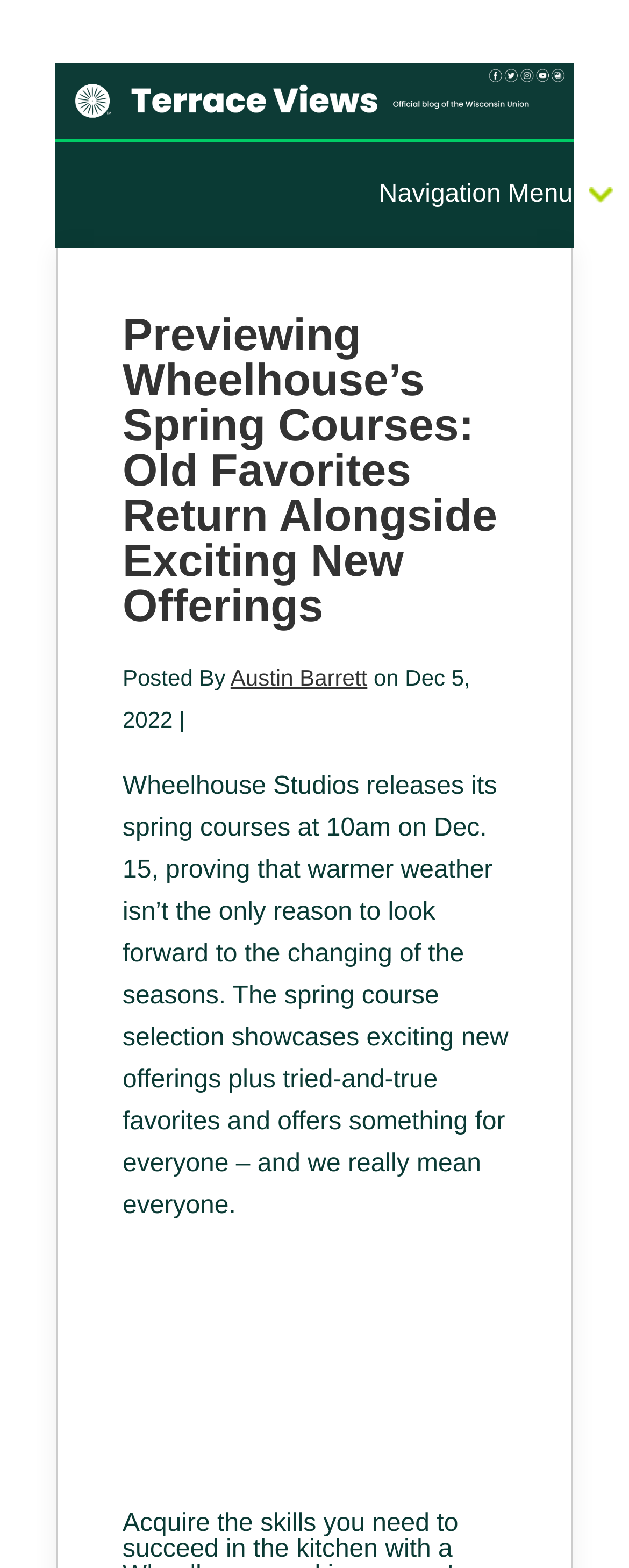Explain the webpage's layout and main content in detail.

The webpage is about previewing Wheelhouse's spring courses, with a focus on old favorites and new offerings. At the top-left corner, there is an image with the title "Terrace Views". Below the image, a navigation menu is located, spanning across most of the width of the page. 

The main content of the page is divided into sections. The first section is a heading that repeats the title "Previewing Wheelhouse’s Spring Courses: Old Favorites Return Alongside Exciting New Offerings". Below the heading, there is a section with the author's information, including the text "Posted By" and a link to the author's name, "Austin Barrett". The author's information is followed by the date "Dec 5, 2022 |".

The main article is a long paragraph that describes the spring course selection, mentioning that it offers something for everyone. The paragraph is positioned below the author's information and spans across most of the width of the page. At the bottom of the paragraph, there is a link, although its text is not specified.